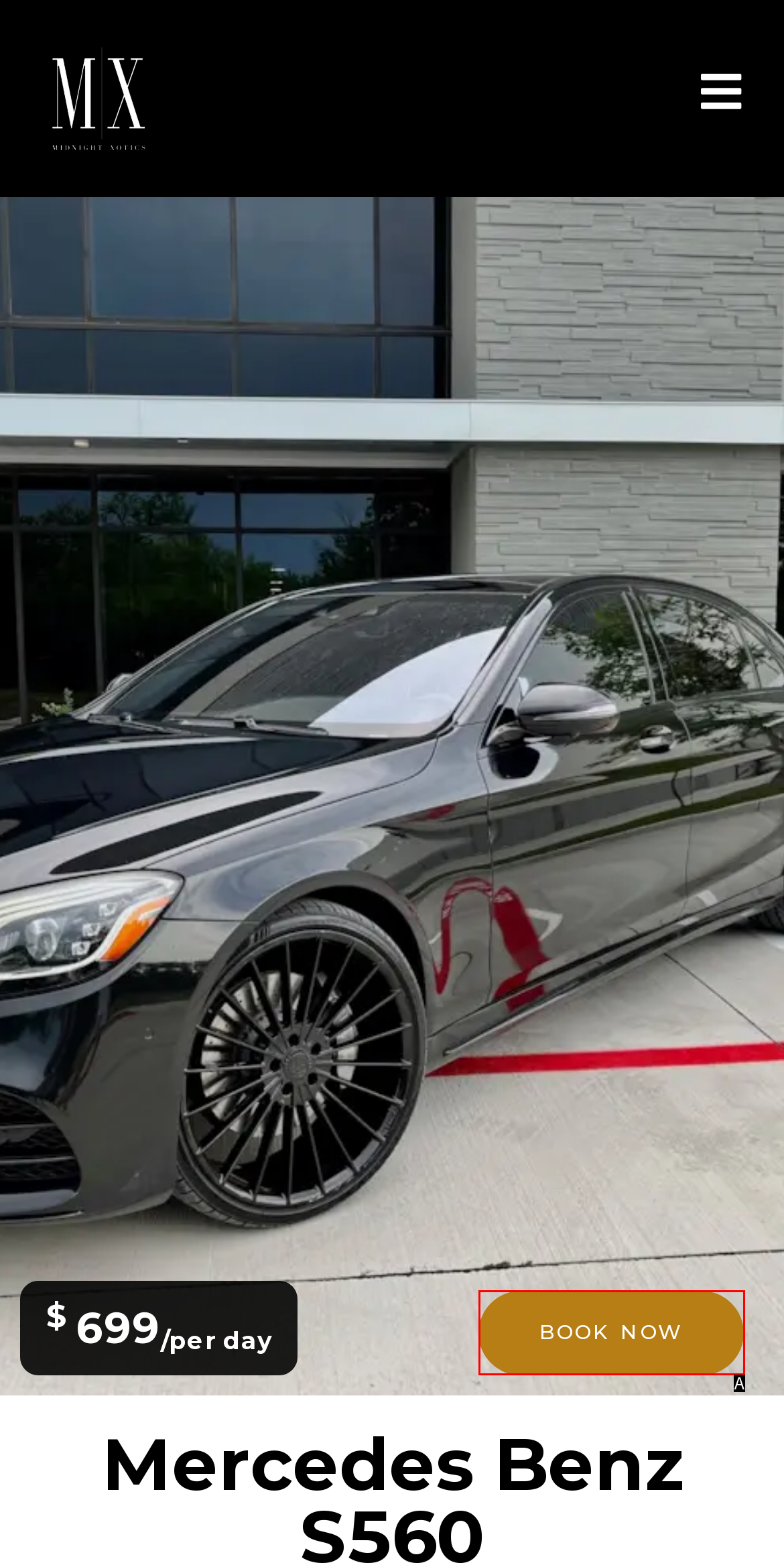Identify which HTML element aligns with the description: Book NOW
Answer using the letter of the correct choice from the options available.

A